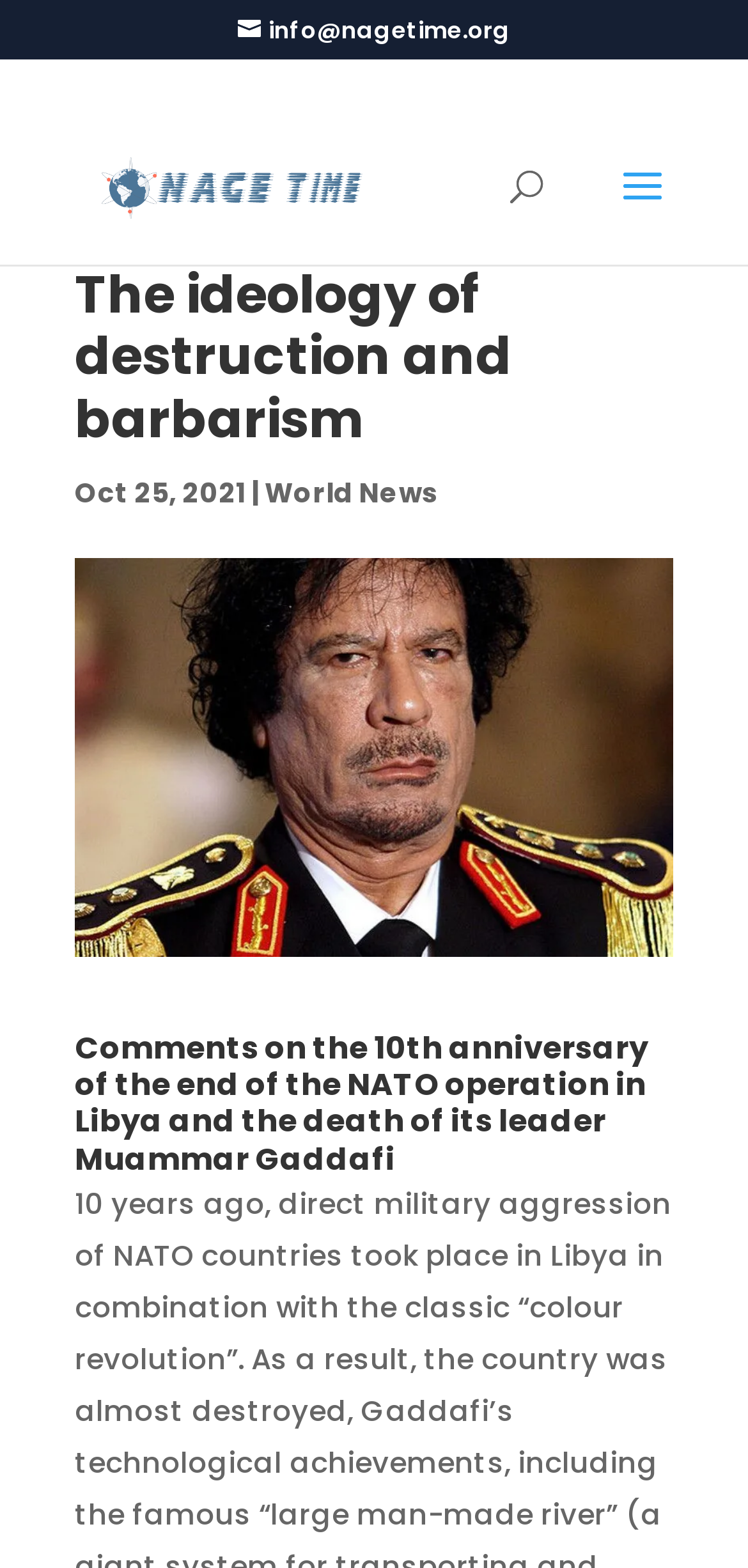Answer the question with a single word or phrase: 
What is the purpose of the text box on the webpage?

Search